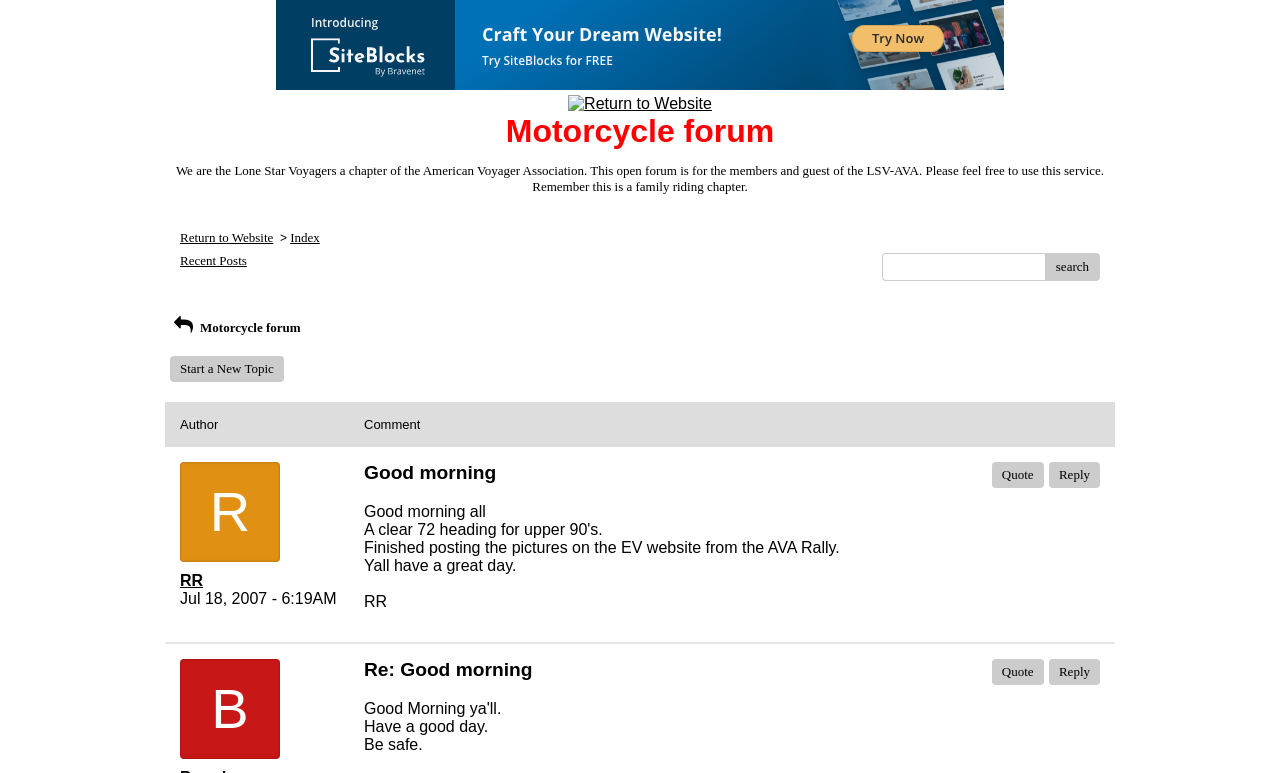Answer succinctly with a single word or phrase:
What is the name of the motorcycle chapter?

Lone Star Voyagers